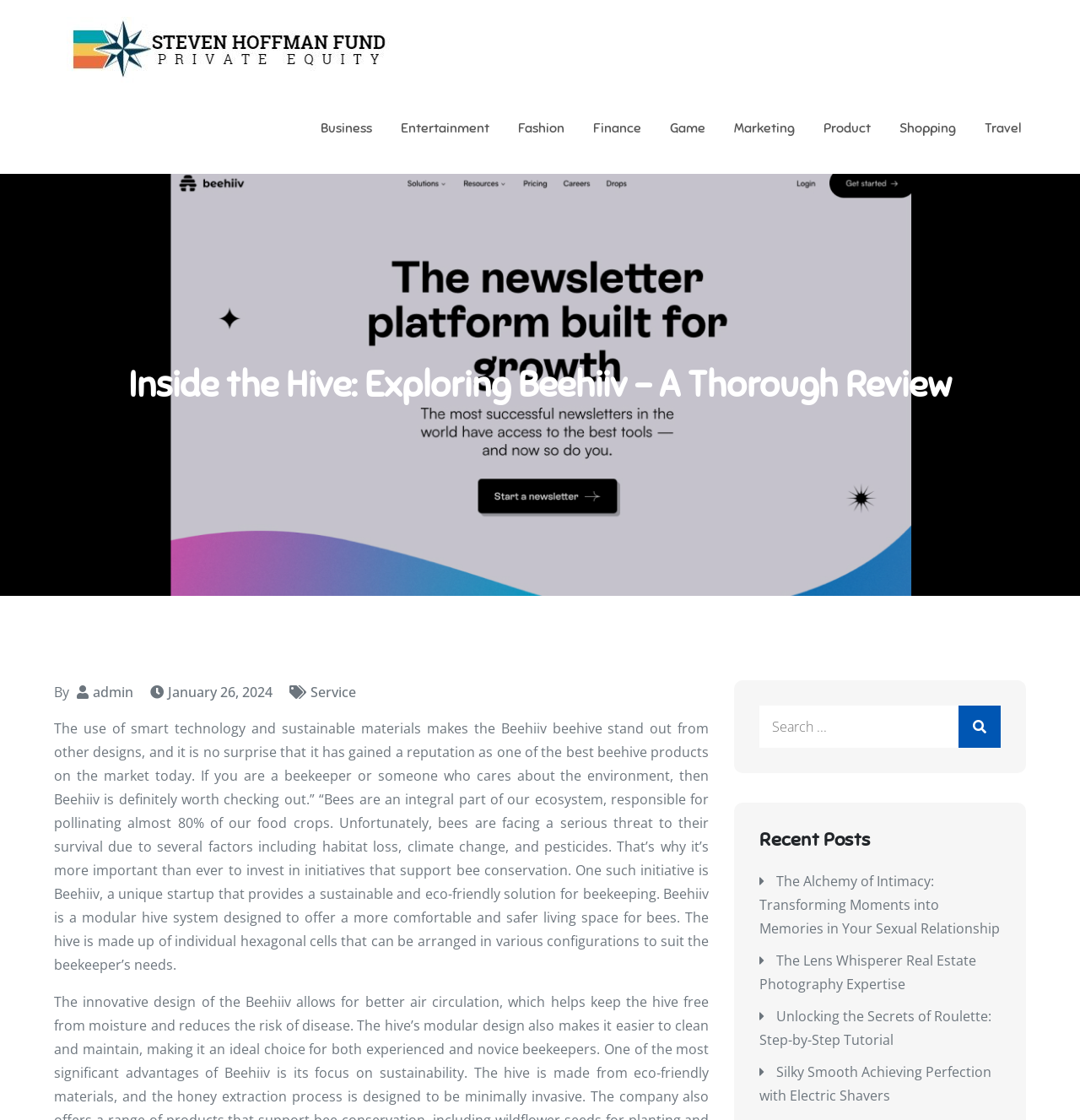What is the purpose of the Beehiiv initiative?
Please elaborate on the answer to the question with detailed information.

The article mentions that Beehiiv is an initiative that supports bee conservation, which is essential due to the threats faced by bees such as habitat loss, climate change, and pesticides.